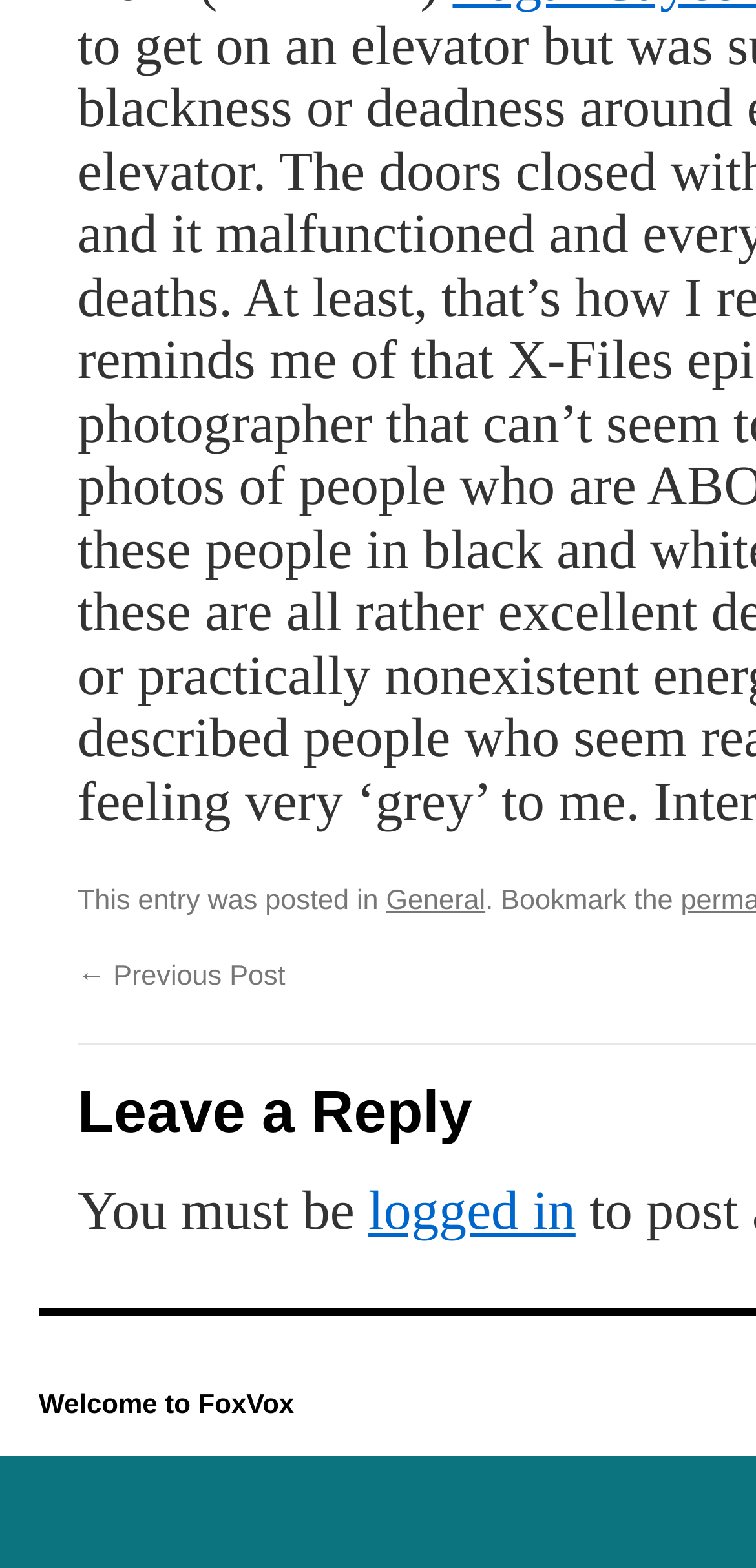Using the format (top-left x, top-left y, bottom-right x, bottom-right y), and given the element description, identify the bounding box coordinates within the screenshot: ← Previous Post

[0.103, 0.66, 0.377, 0.679]